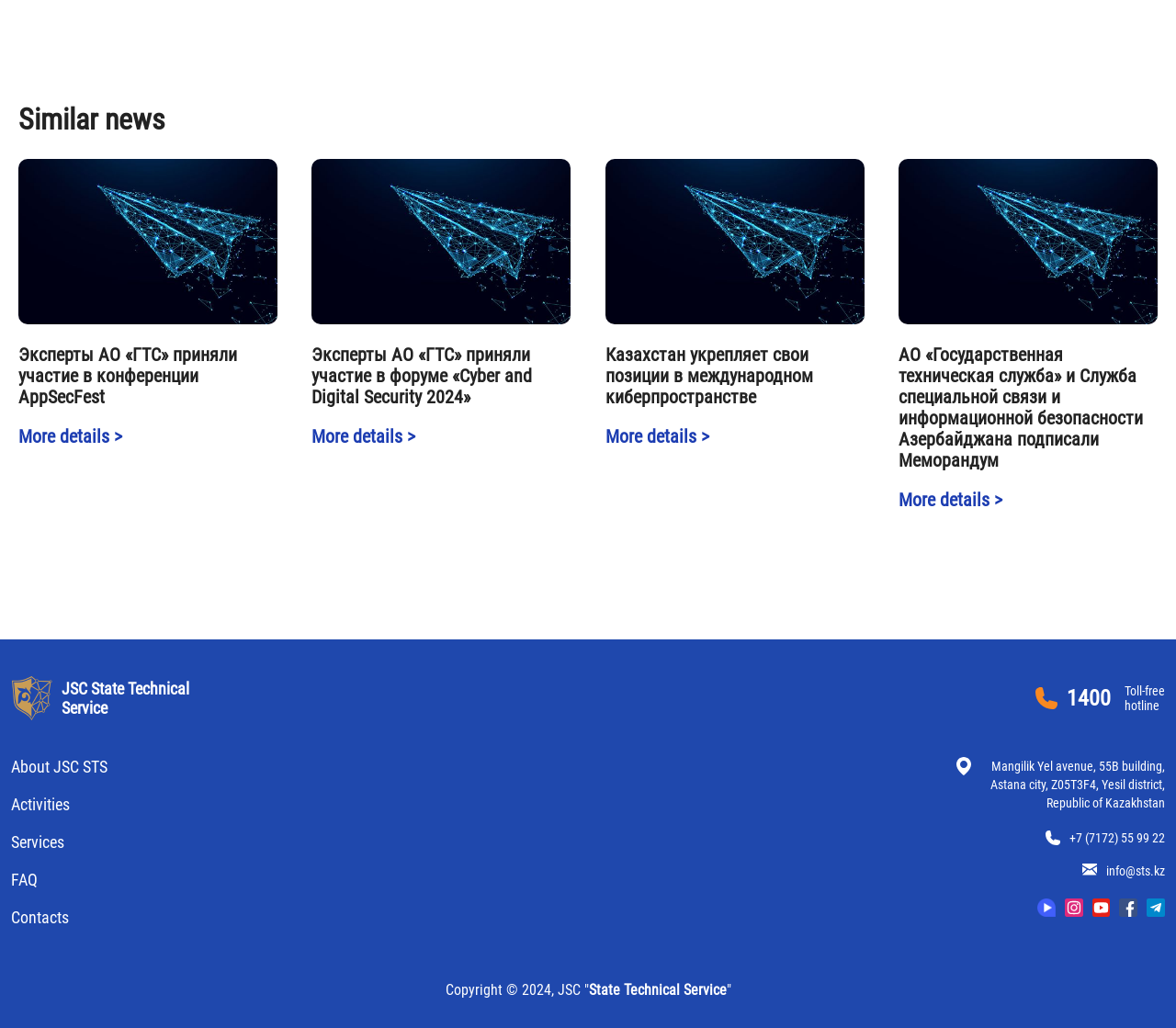Based on the element description parent_node: JSC State Technical Service, identify the bounding box coordinates for the UI element. The coordinates should be in the format (top-left x, top-left y, bottom-right x, bottom-right y) and within the 0 to 1 range.

[0.009, 0.658, 0.045, 0.701]